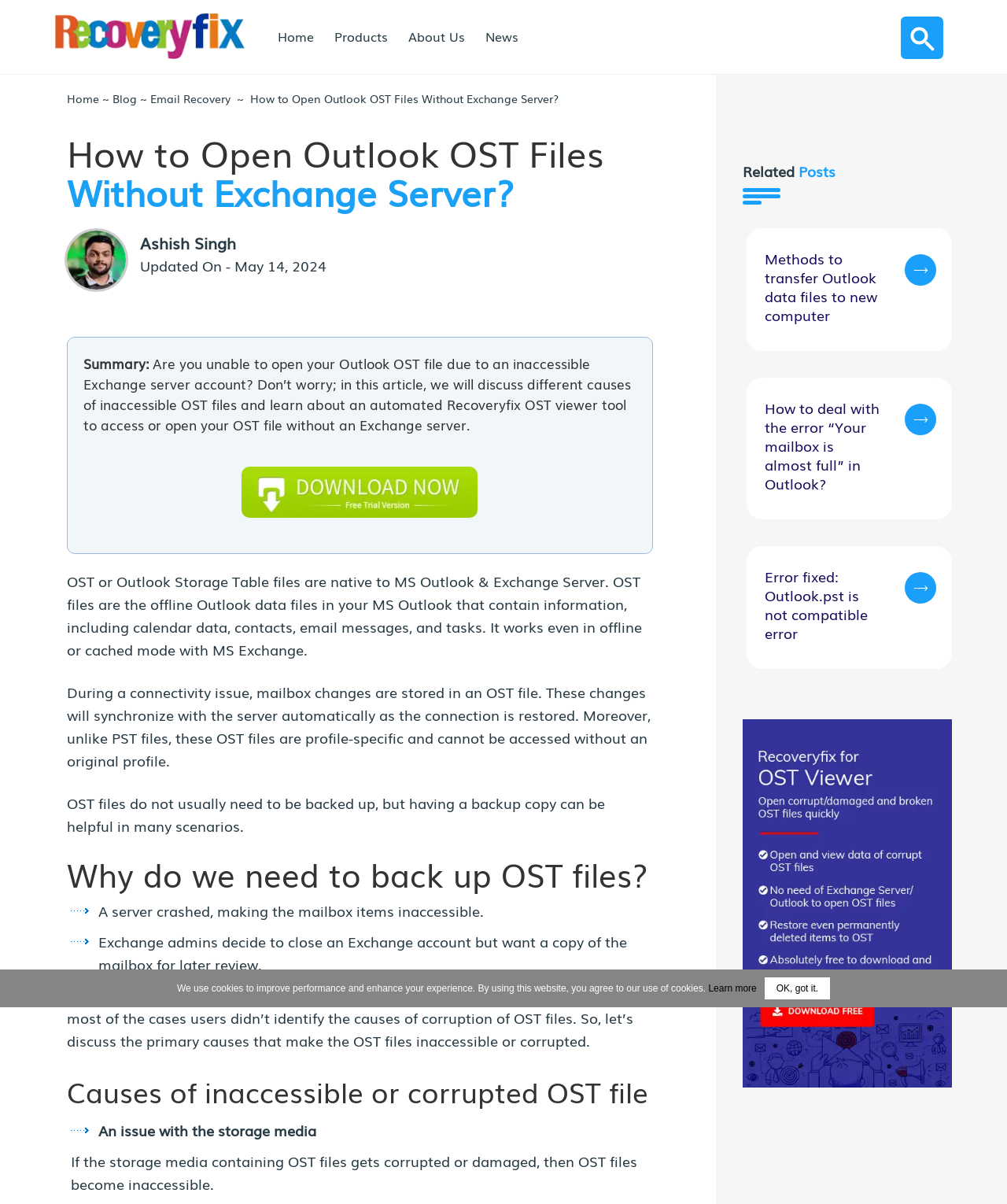Provide a thorough summary of the webpage.

The webpage is about opening Outlook OST files without an Exchange server. At the top left corner, there is a logo link and an image of the logo. Next to the logo, there are navigation links to "Home", "Products", "About Us", and "News". On the top right corner, there is a search box with a button.

Below the navigation links, there is a secondary navigation menu with links to "Home", "Blog", and "Email Recovery". The title of the article "How to Open Outlook OST Files Without Exchange Server?" is displayed prominently, followed by an image of the author, Ashish Singh, and a link to the author's profile.

The article begins with a summary, which explains that the article will discuss the causes of inaccessible OST files and introduce a recovery tool to access or open OST files without an Exchange server. The main content of the article is divided into sections, including an introduction to OST files, why backing up OST files is necessary, and the causes of inaccessible or corrupted OST files.

The article also includes a call-to-action button "Download Now" to access the recovery tool. The rest of the article discusses the importance of backing up OST files, the scenarios where OST files become inaccessible, and the primary causes of corruption.

At the bottom of the page, there are related posts with links to other articles, including "Methods to transfer Outlook data files to new computer", "How to deal with the error “Your mailbox is almost full” in Outlook?", and "Error fixed: Outlook.pst is not compatible error". There is also a cookie policy notification with links to learn more and accept the policy. Finally, there is a chat widget iframe at the bottom right corner of the page.